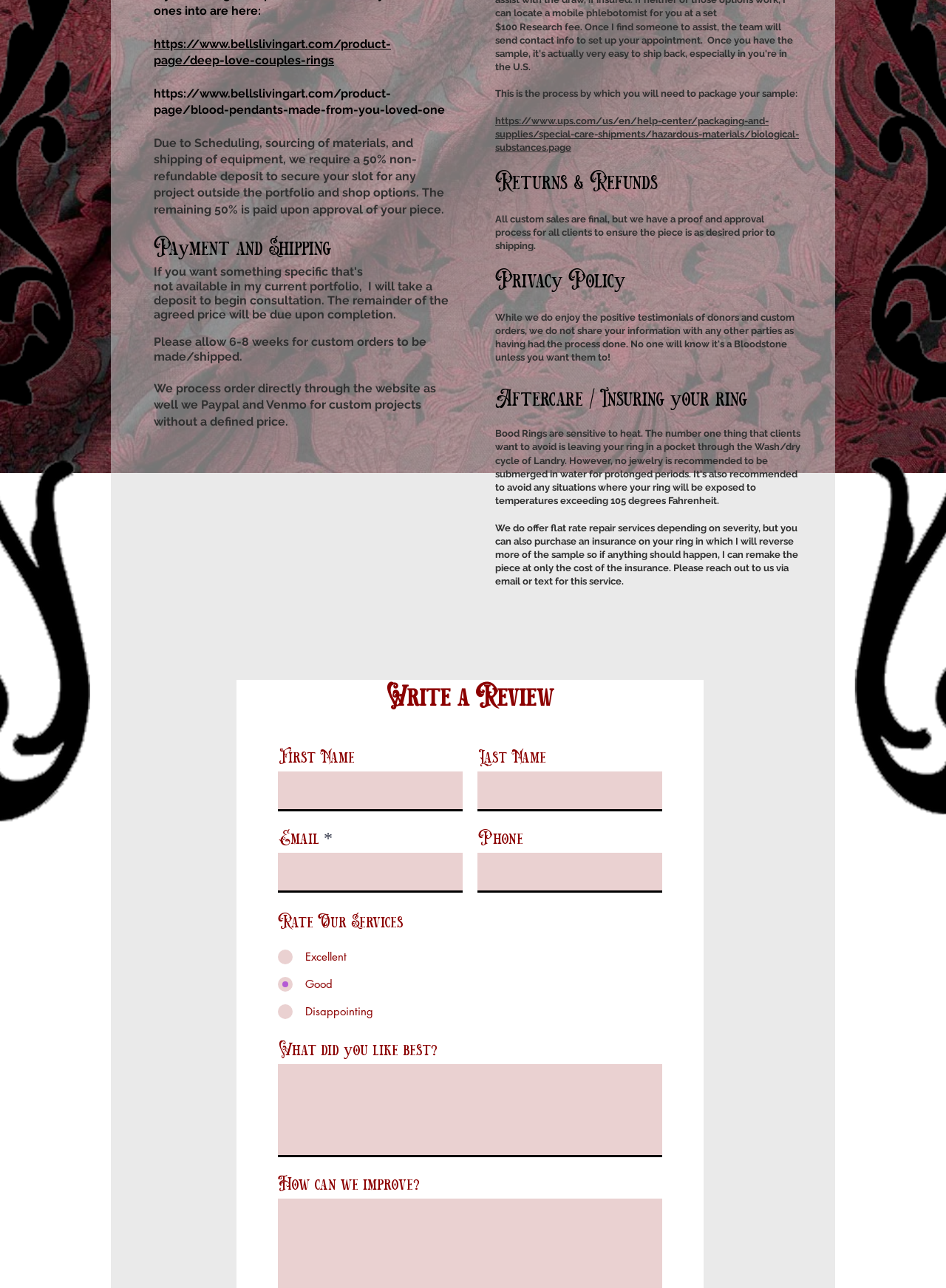Using the description: "https://www.ups.com/us/en/help-center/packaging-and-supplies/special-care-shipments/hazardous-materials/biological-substances.page", identify the bounding box of the corresponding UI element in the screenshot.

[0.523, 0.089, 0.845, 0.119]